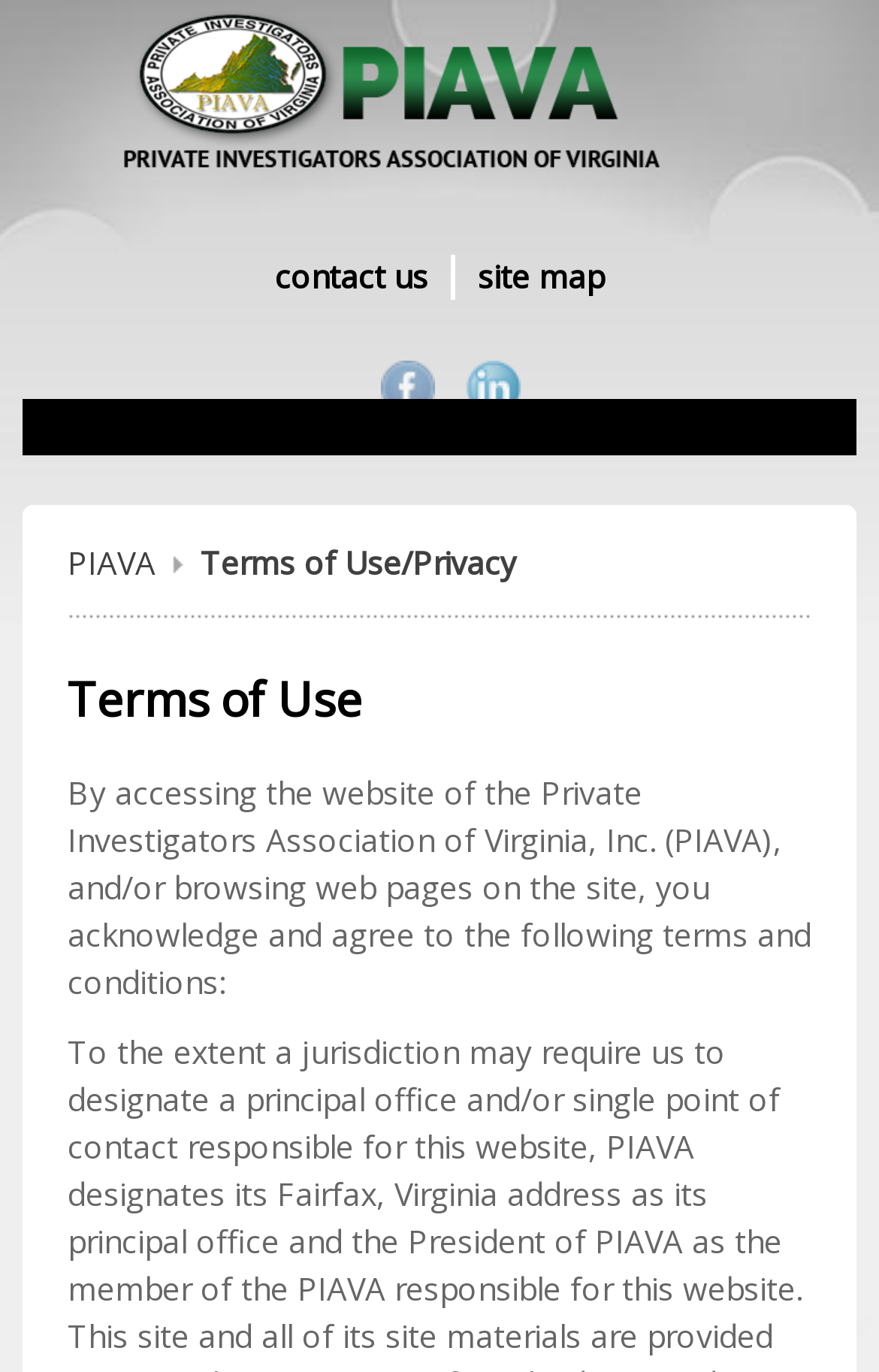Explain the webpage in detail, including its primary components.

The webpage is about the Private Investigators Association of Virginia (PIAVA) and its terms of use and privacy policy. At the top, there is a link to the Private Investigators Association of America, accompanied by an image with the same name. Below this, there are three links in a row: "contact us", "site map", and two social media links, "Facebook" and "LinkedIn", which are positioned side by side.

On the left side, there is a link to "PIAVA" and a static text "Terms of Use/Privacy". Next to it, there is a heading "Terms of Use" that spans across the page. Below this heading, there is a paragraph of text that outlines the terms and conditions of accessing the PIAVA website.